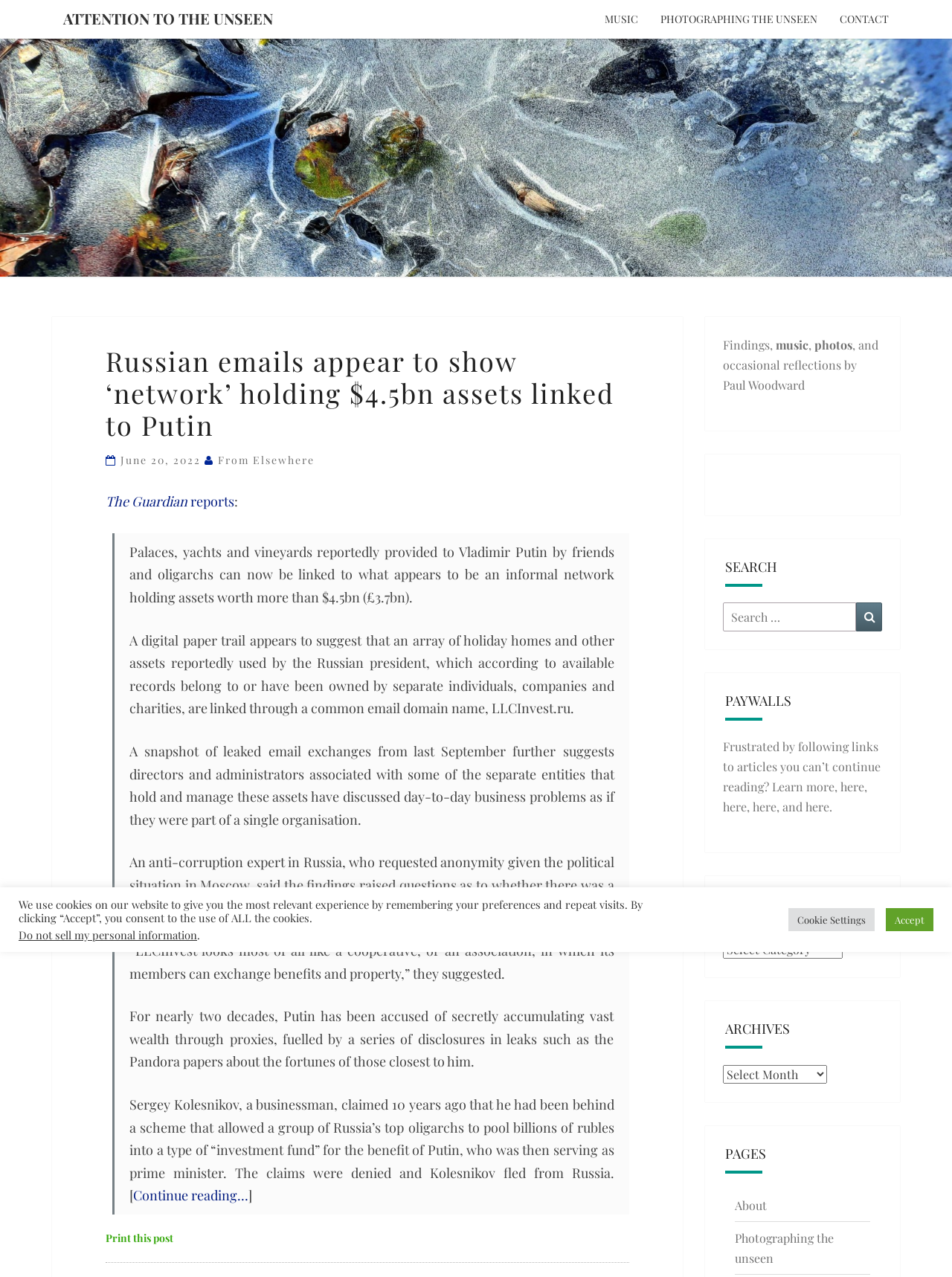Determine the bounding box coordinates for the area that needs to be clicked to fulfill this task: "Read the 'Freeware Download' section". The coordinates must be given as four float numbers between 0 and 1, i.e., [left, top, right, bottom].

None